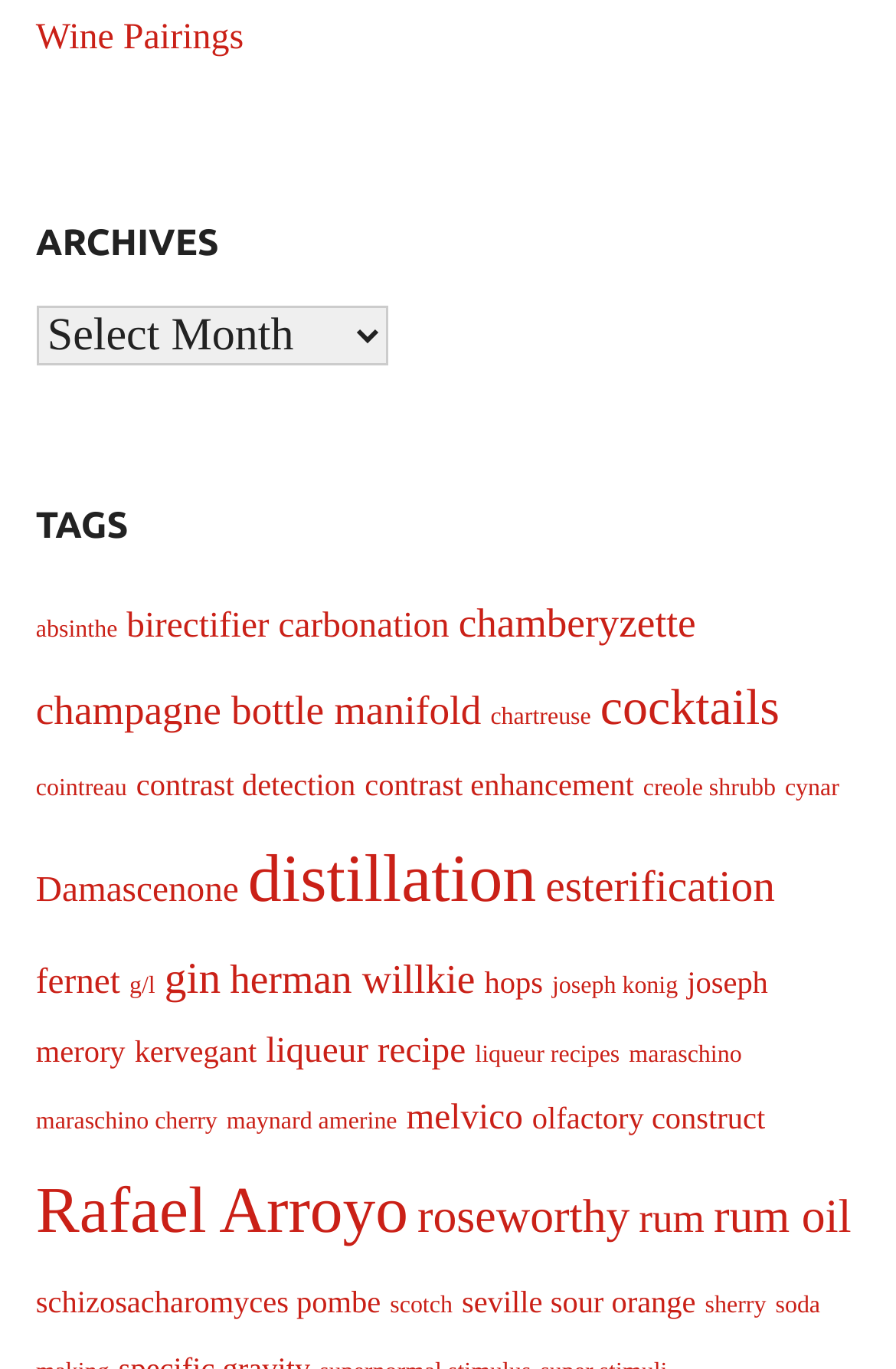Determine the bounding box coordinates of the UI element described by: "seville sour orange".

[0.515, 0.938, 0.777, 0.963]